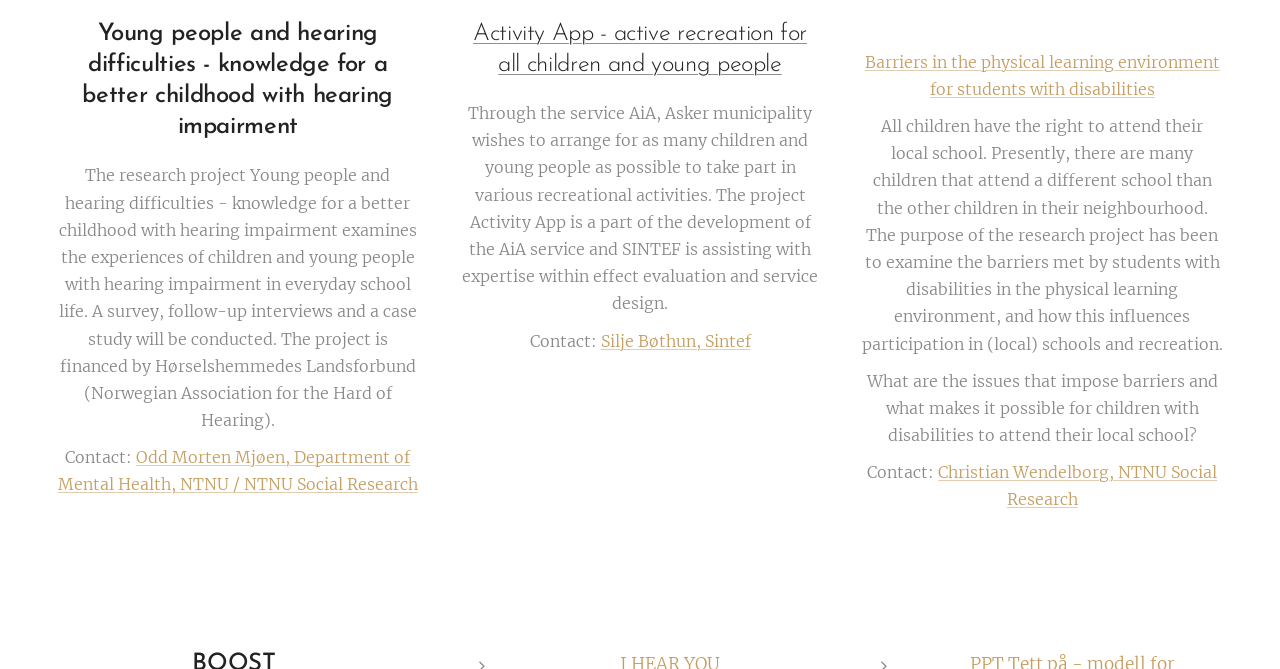What is the purpose of the Activity App?
Look at the screenshot and respond with one word or a short phrase.

Active recreation